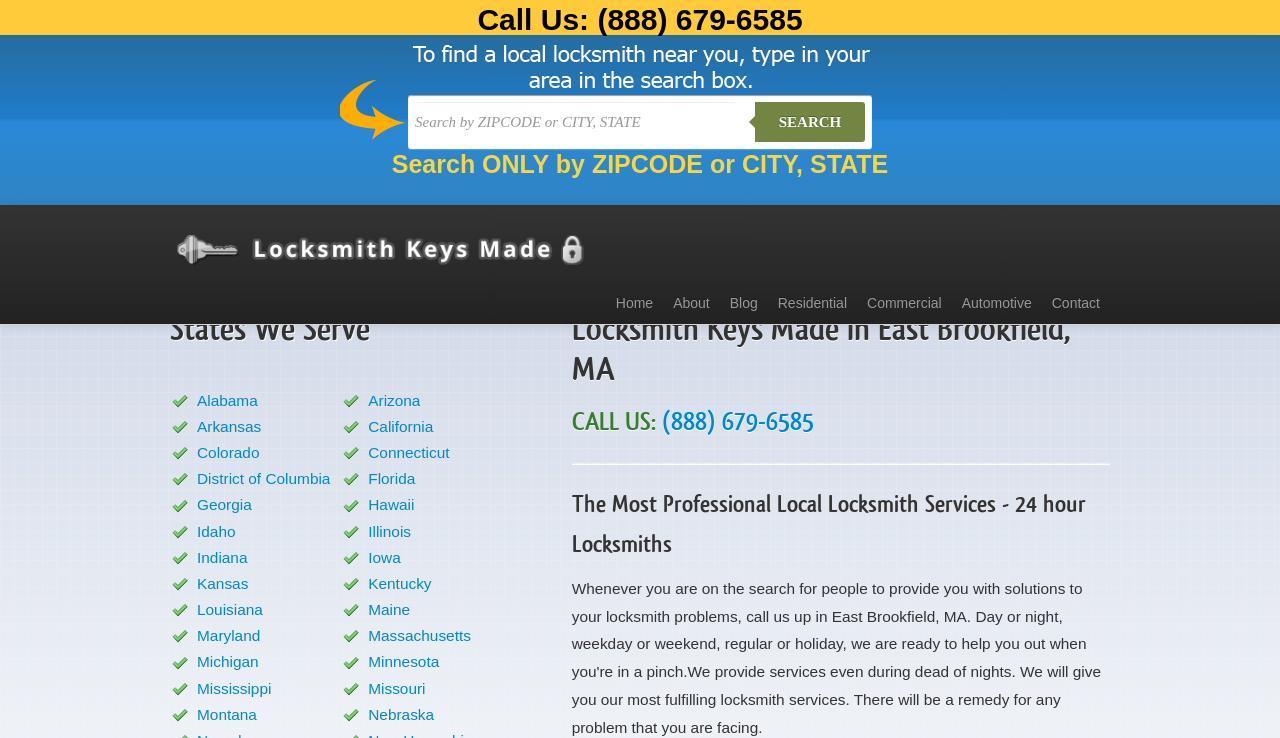Provide a thorough description of the webpage you see.

This webpage is about locksmith services in East Brookfield, MA. At the top, there is a call-to-action link "Call Us: (888) 679-6585" and a search bar where users can input their ZIP code or city and state to search for locksmith services. Below the search bar, there is a brief instruction "Search ONLY by ZIPCODE or CITY, STATE". 

To the left of the search bar, there is an image, and above it, there is a link with no text. On the top-right side, there are navigation links to different sections of the website, including "Home", "About", "Blog", "Residential", "Commercial", "Automotive", and "Contact".

Below the navigation links, there is a heading "States We Serve" followed by a list of 30 states, each with a link to its respective locksmith services page. 

On the right side of the webpage, there is a section dedicated to locksmith services in East Brookfield, MA. It starts with a heading "Locksmith Keys Made in East Brookfield, MA" and is followed by a call-to-action heading "CALL US: (888) 679-6585" with a link to the phone number. Below the call-to-action, there is a horizontal separator line, and then a heading "The Most Professional Local Locksmith Services - 24 hour Locksmiths".